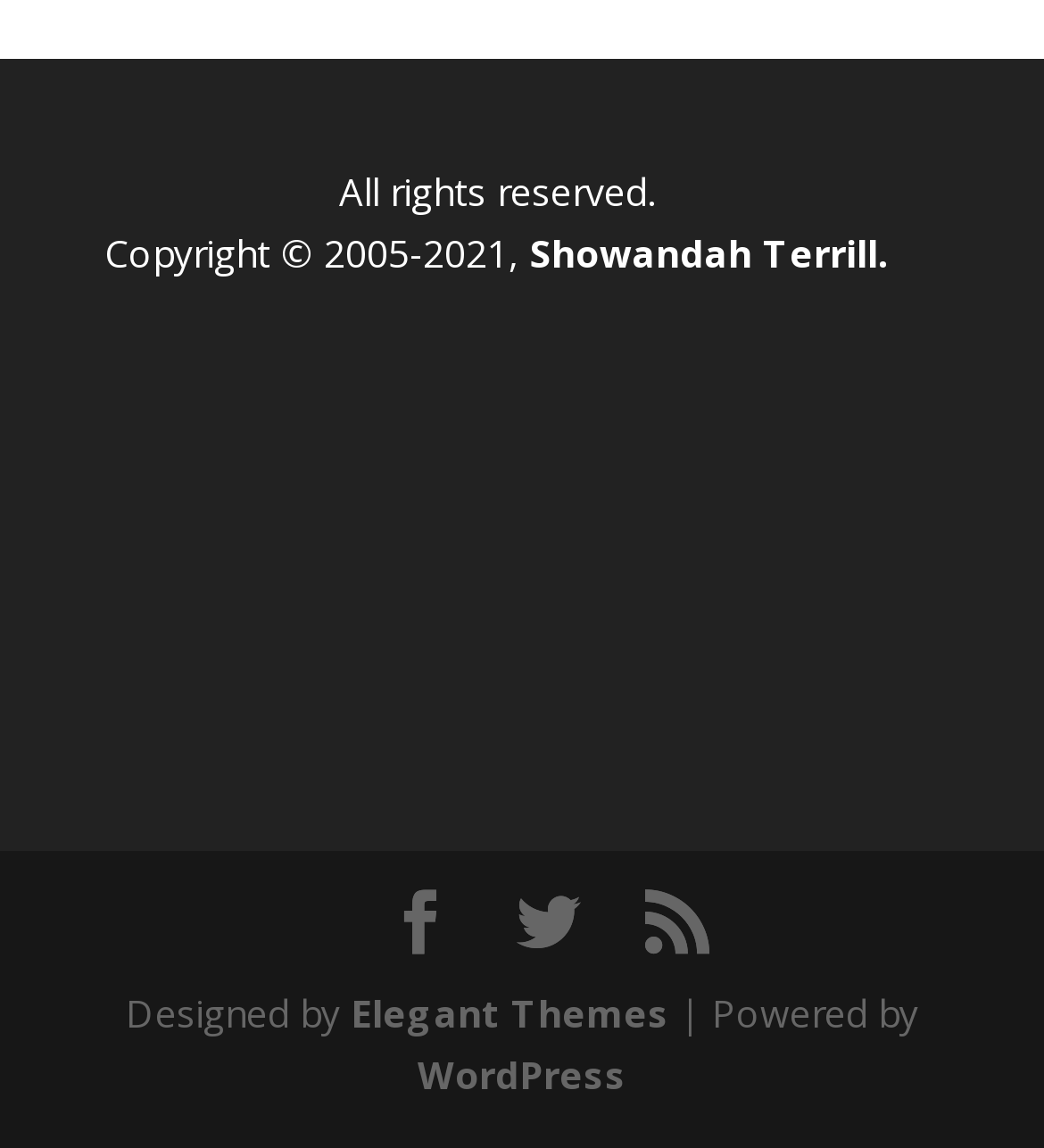What is the website powered by?
Based on the image, provide your answer in one word or phrase.

WordPress